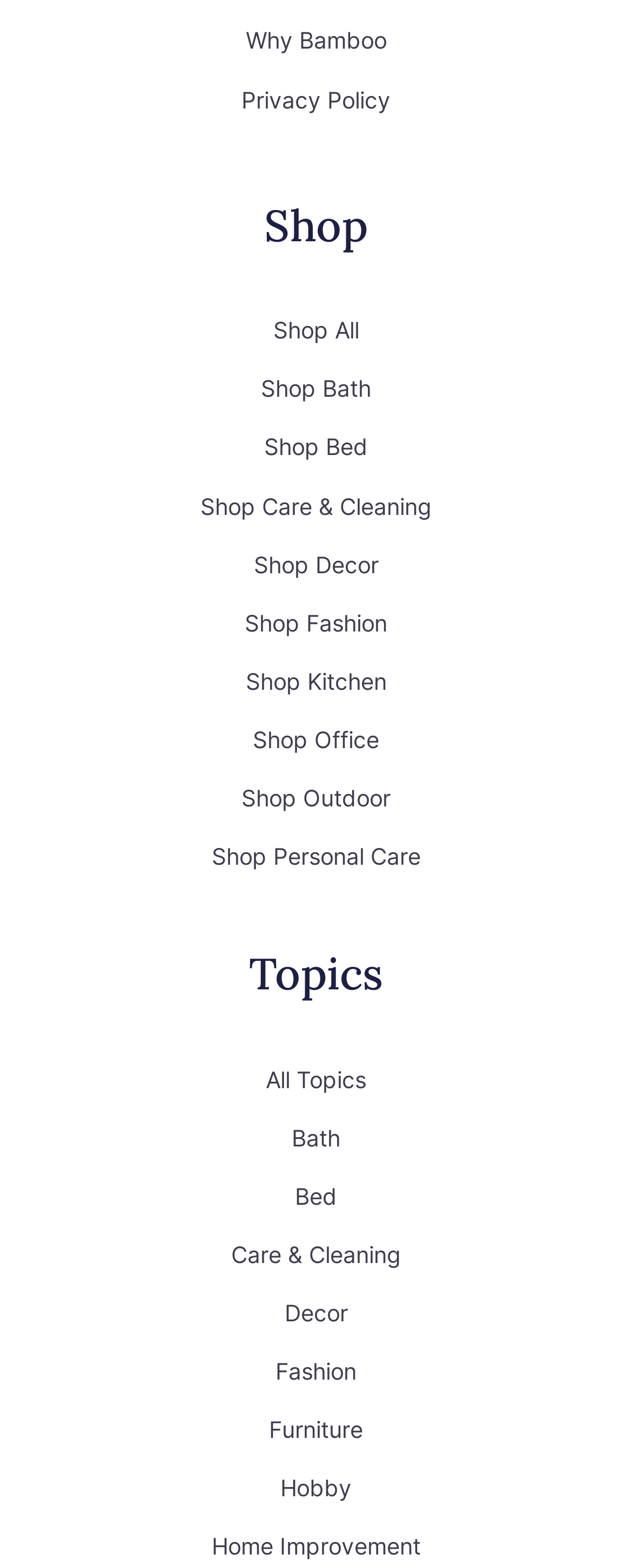Identify the bounding box coordinates for the element you need to click to achieve the following task: "View 'Topics'". The coordinates must be four float values ranging from 0 to 1, formatted as [left, top, right, bottom].

[0.062, 0.6, 0.938, 0.642]